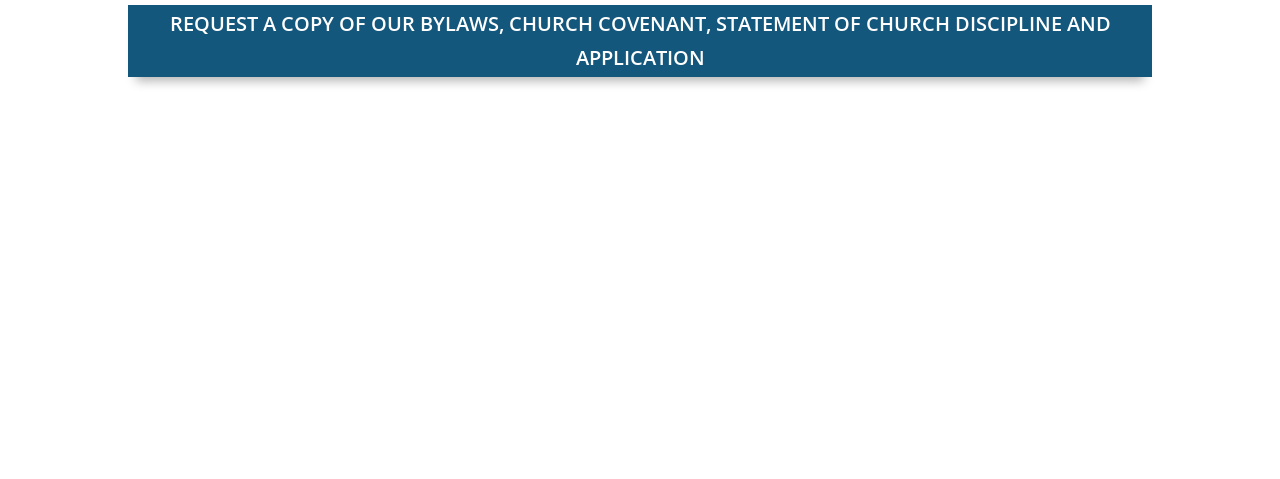What is the address of the church?
Could you give a comprehensive explanation in response to this question?

I found the address of the church by looking at the StaticText elements with the contents '231 E. 161st Street' and 'Westfield, IN 46074' at coordinates [0.452, 0.62, 0.548, 0.659] and [0.45, 0.655, 0.55, 0.694] respectively. These texts are likely to be the address of the church since they are displayed in a format typical of addresses.